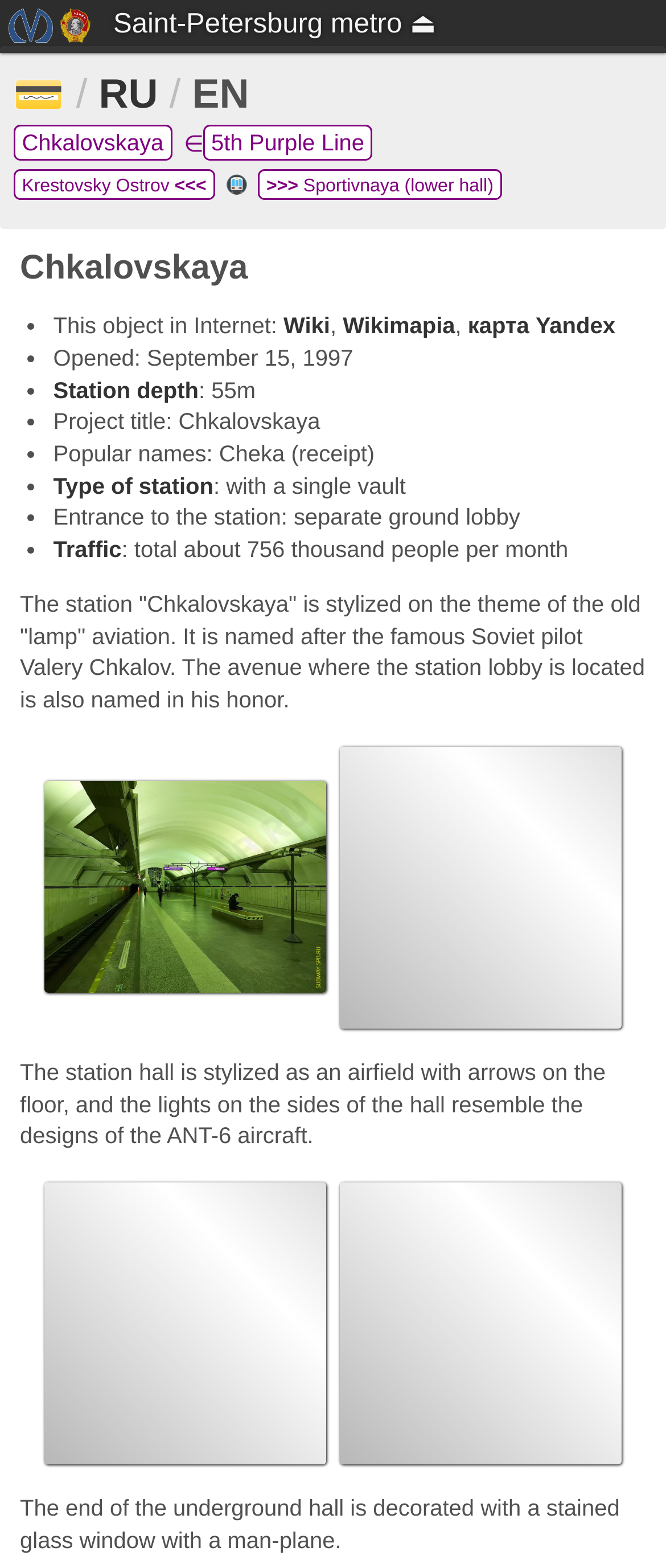Please specify the bounding box coordinates of the element that should be clicked to execute the given instruction: 'Click the link to Saint-Petersburg metro'. Ensure the coordinates are four float numbers between 0 and 1, expressed as [left, top, right, bottom].

[0.17, 0.005, 0.654, 0.025]